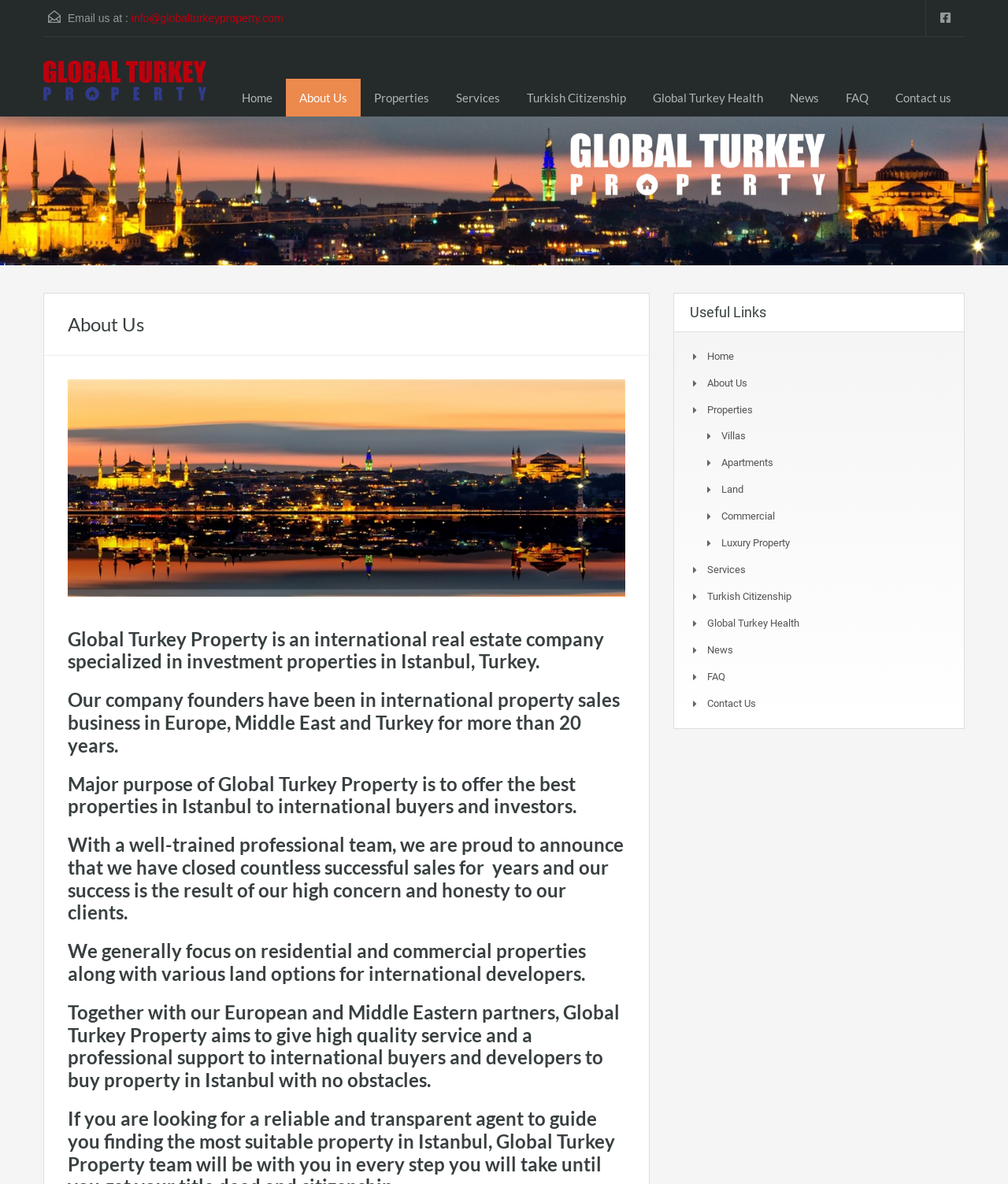Using the provided element description: "Contact us", identify the bounding box coordinates. The coordinates should be four floats between 0 and 1 in the order [left, top, right, bottom].

[0.702, 0.589, 0.75, 0.599]